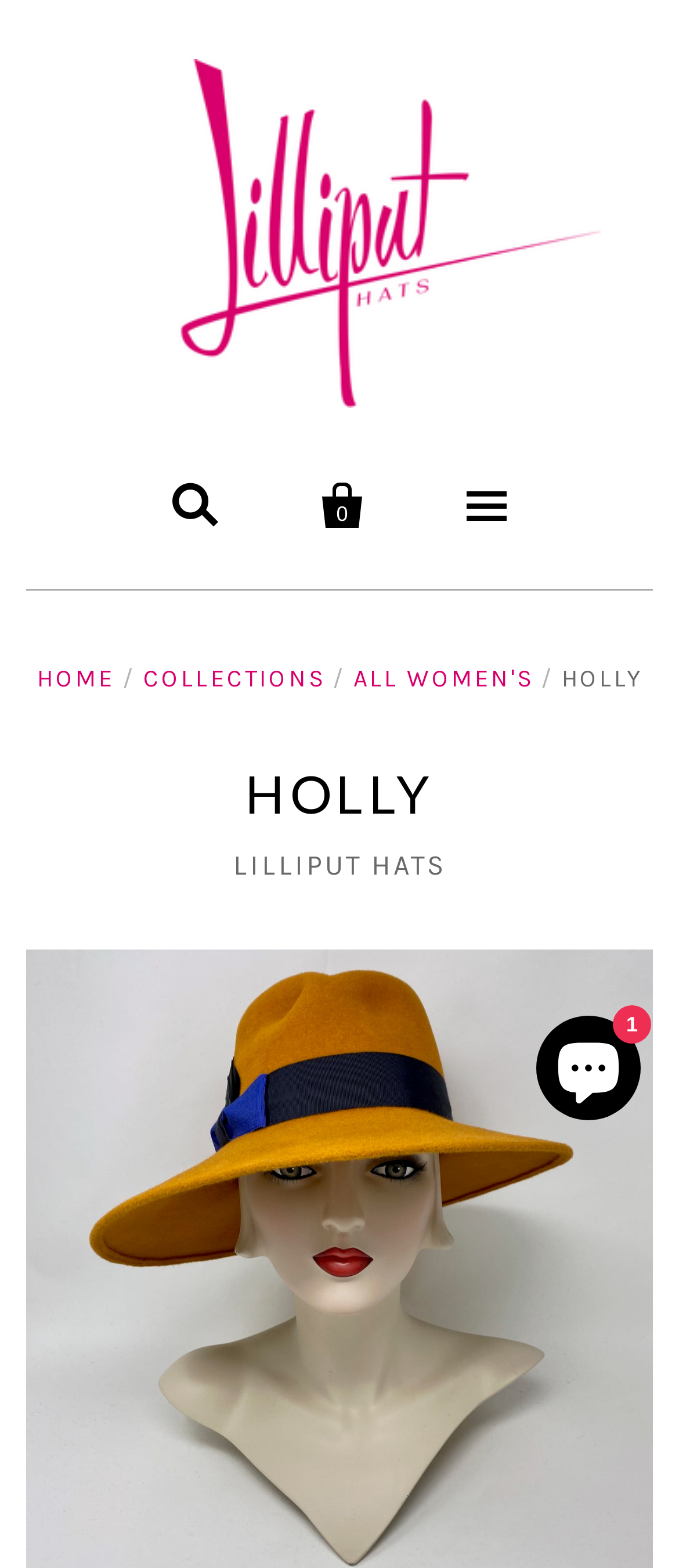Illustrate the webpage with a detailed description.

This webpage is about Lilliput Hats, specifically featuring a hat called "Holly". At the top left corner, there is a logo of Lilliput Hats, which is also a link. Below the logo, there is a navigation menu with links to different sections of the website, including "HOME", "WOMEN", "MEN", "SALE", and others. These links are arranged vertically, taking up the entire left side of the page.

On the right side of the page, there is a large heading that reads "HOLLY", which is likely the title of the hat being featured. Below the heading, there is a description of the hat, mentioning its delicate fedora pinch and broad, asymmetric brim, shown in marigold fur felt with a contrasting navy trim.

At the bottom right corner of the page, there is a chat window from Shopify online store, which is expanded and has a button to open or close it. The chat window has an image inside it.

There are no images of the hat itself on this page, but there is an image of the Lilliput Hats logo at the top left corner.